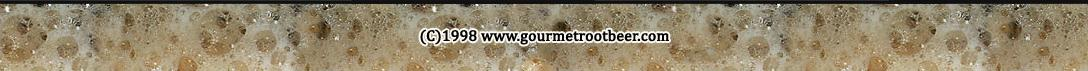Provide a thorough and detailed response to the question by examining the image: 
What is the URL mentioned in the image?

The caption states that the URL 'www.gourmetrootbeer.com' is present in the image, which suggests that it is related to gourmet root beer or a similar beverage.